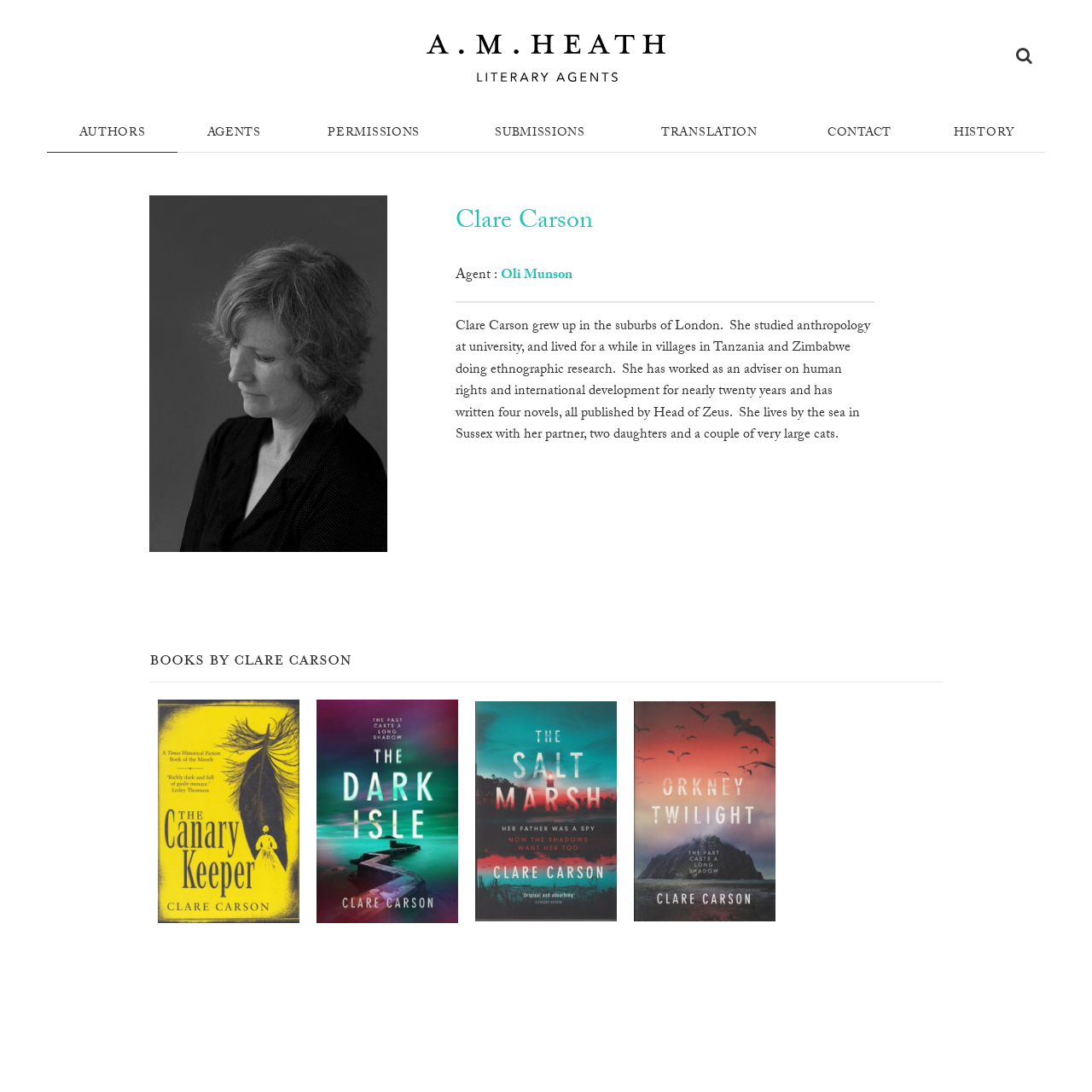Pinpoint the bounding box coordinates of the element that must be clicked to accomplish the following instruction: "Contact the agent". The coordinates should be in the format of four float numbers between 0 and 1, i.e., [left, top, right, bottom].

[0.729, 0.106, 0.845, 0.139]